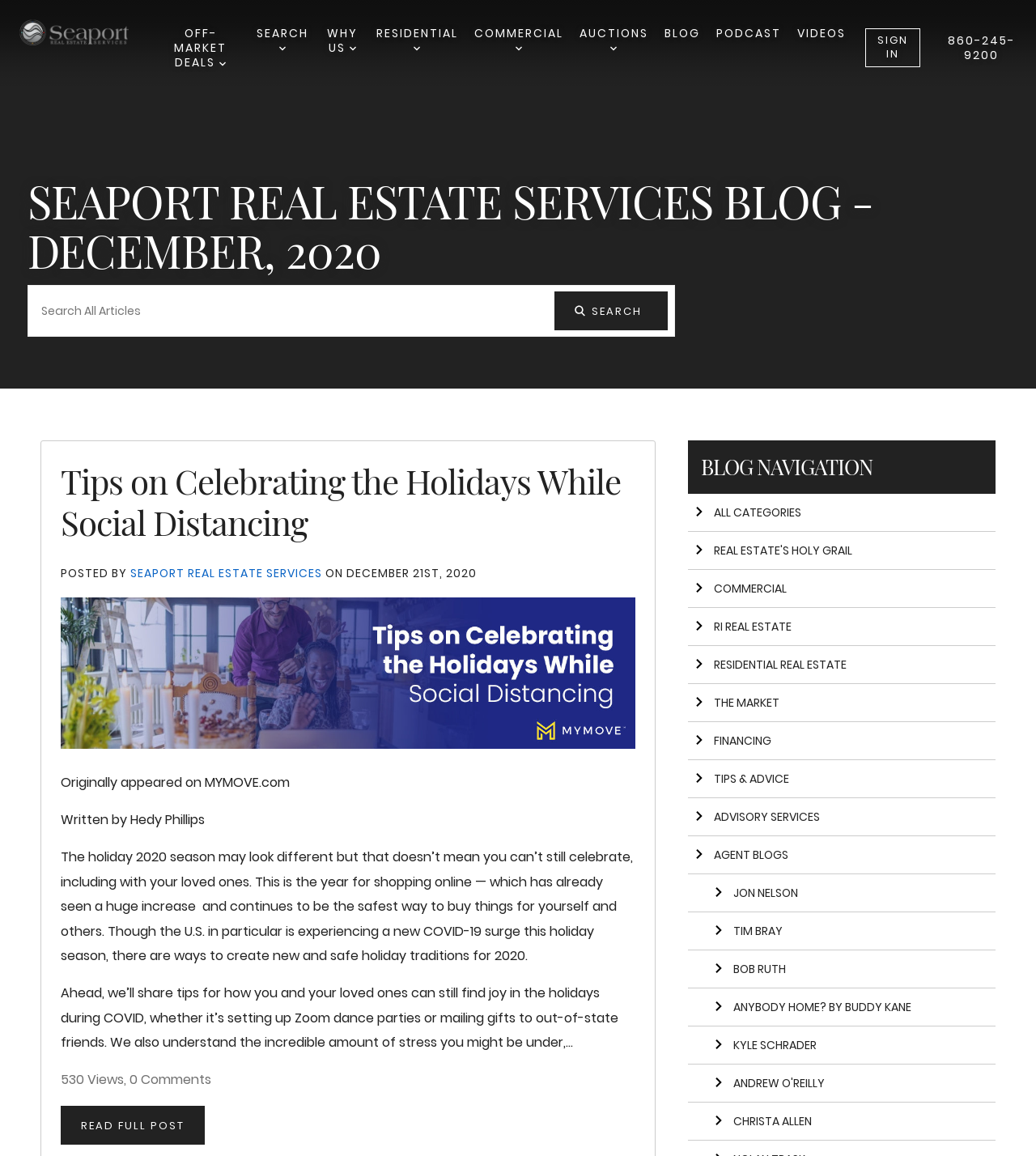Please locate the bounding box coordinates of the element that needs to be clicked to achieve the following instruction: "View off-market deals". The coordinates should be four float numbers between 0 and 1, i.e., [left, top, right, bottom].

[0.155, 0.017, 0.232, 0.066]